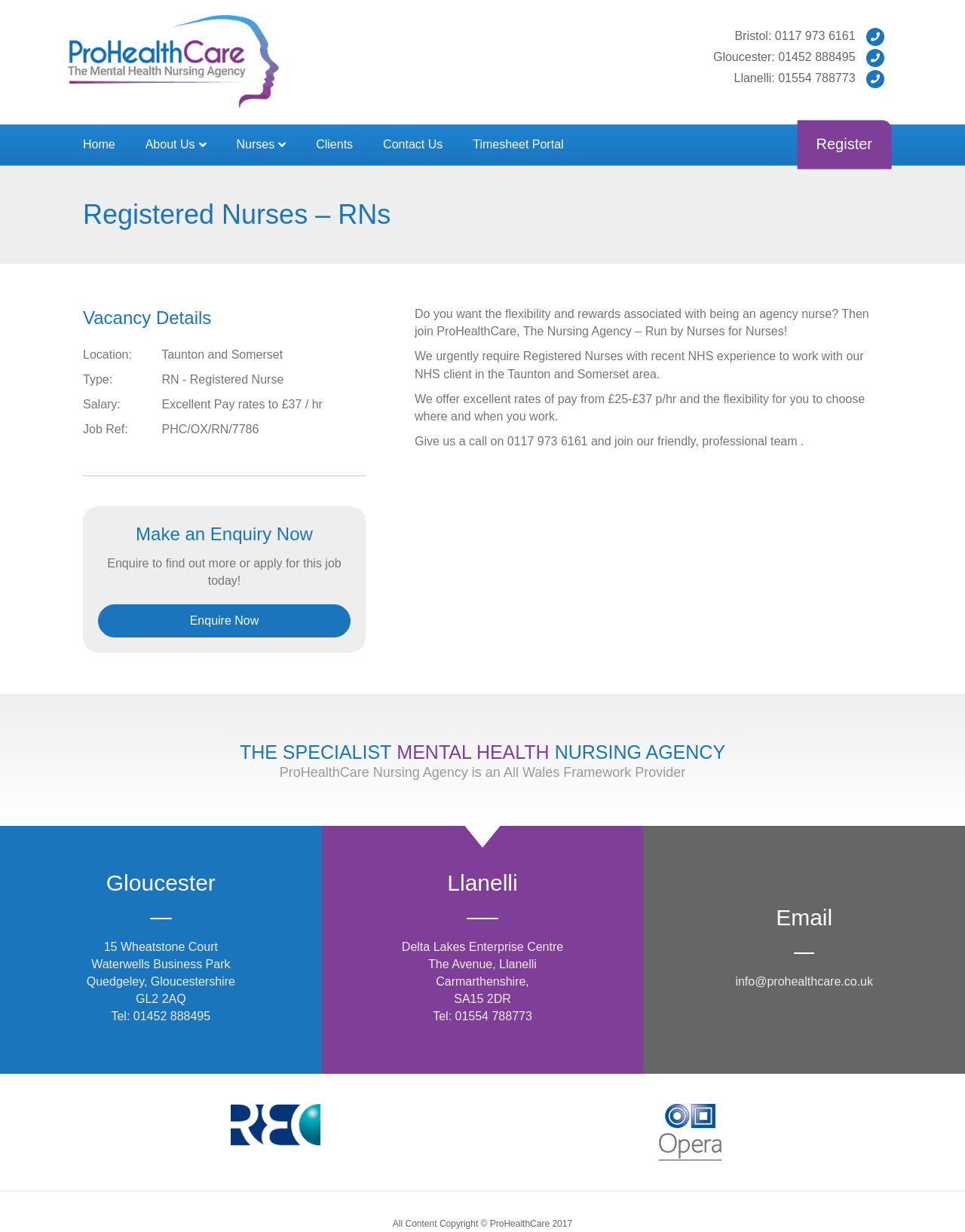Please answer the following question using a single word or phrase: 
What is the salary range for the RN job?

£25-£37 p/hr